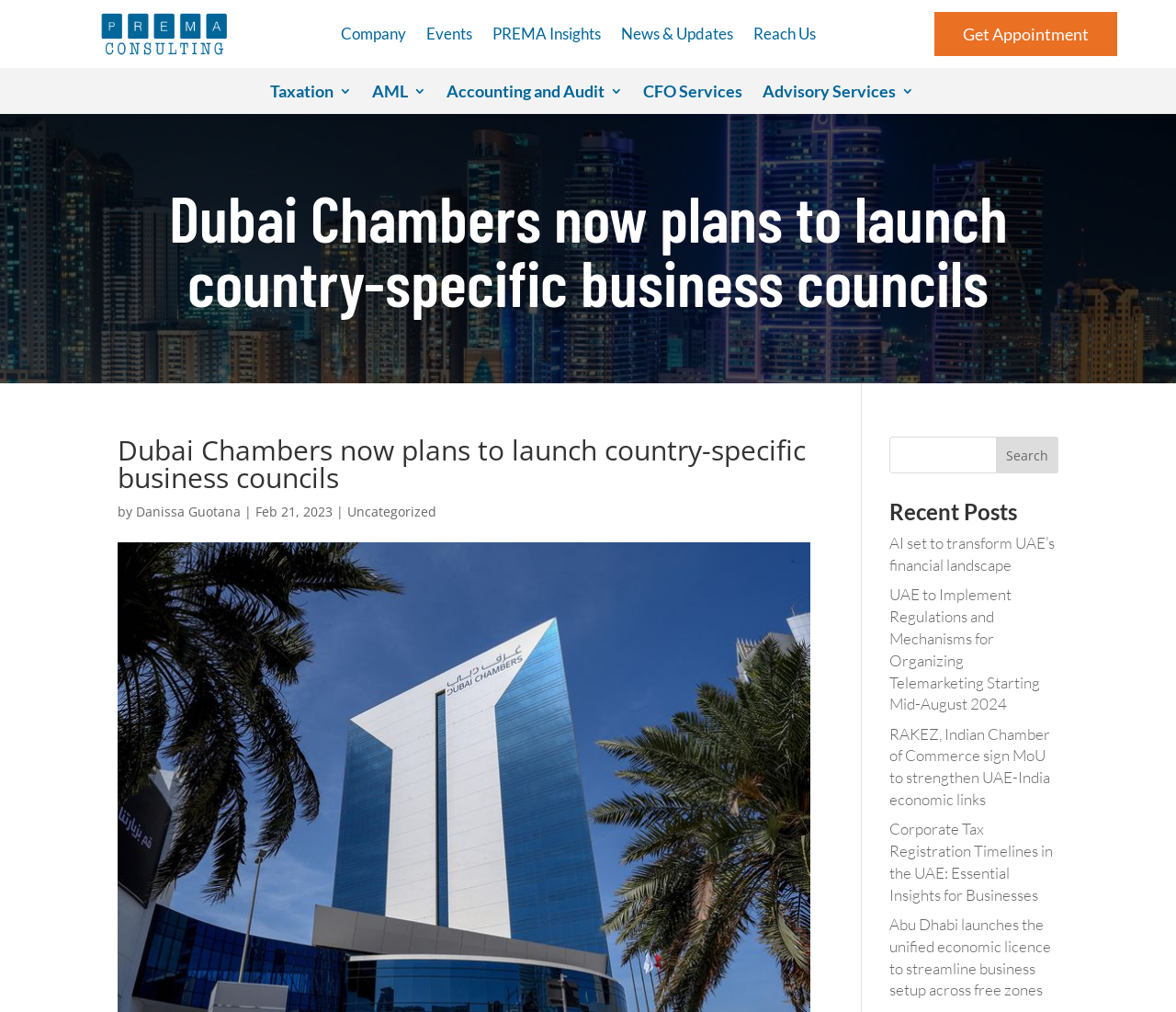Analyze the image and answer the question with as much detail as possible: 
Who wrote the article?

I found the author's name by looking at the link element with the text 'Danissa Guotana' under the main heading. This link element is likely the author's name.